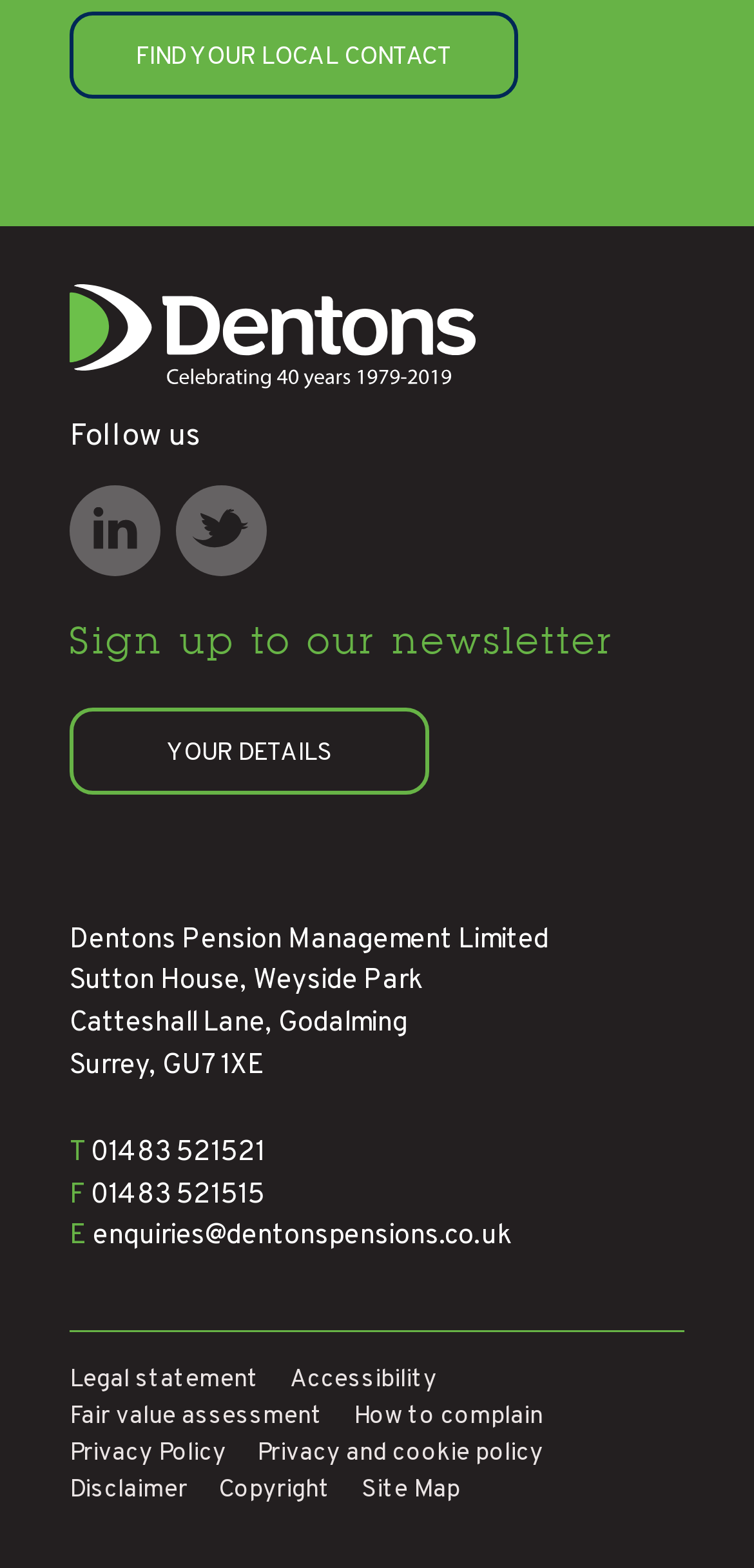Answer in one word or a short phrase: 
What is the company name?

Dentons Pension Management Limited